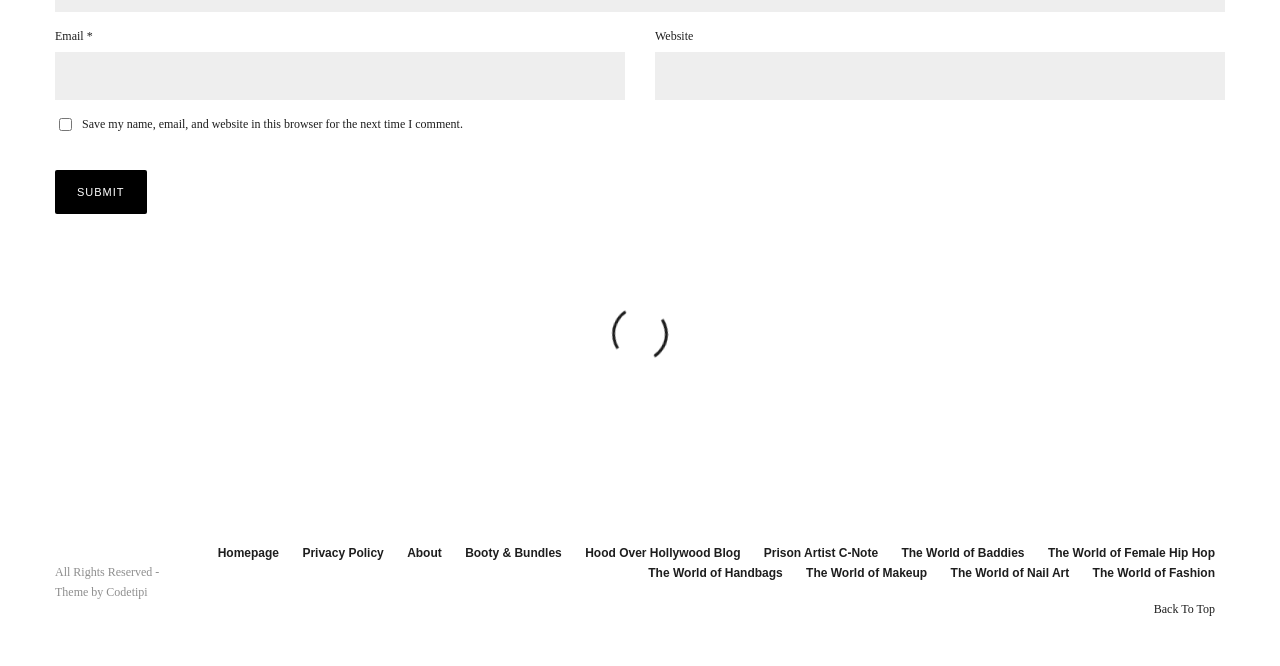What is the purpose of the checkbox? Observe the screenshot and provide a one-word or short phrase answer.

Save user data